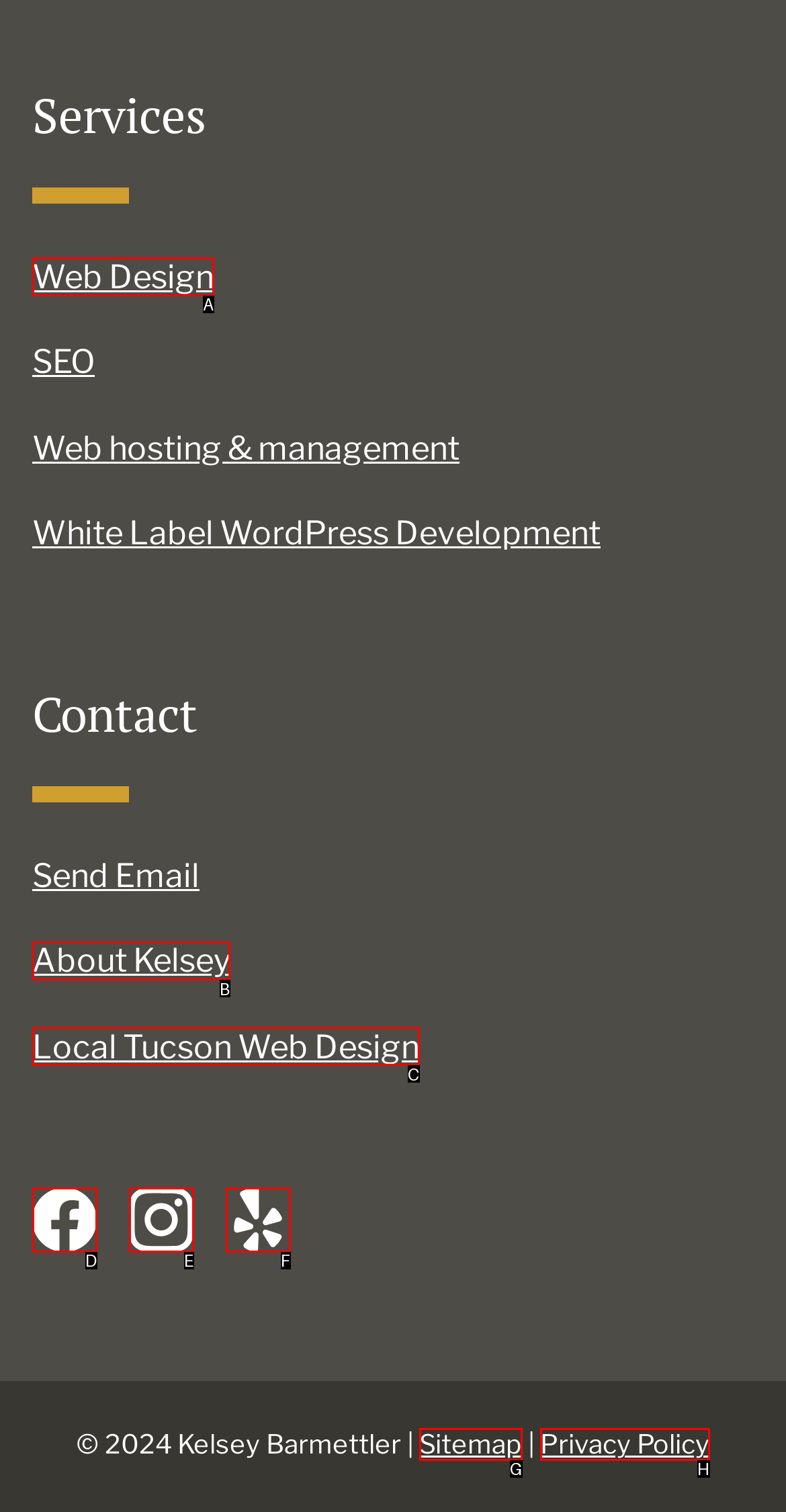Identify which HTML element aligns with the description: Privacy Policy
Answer using the letter of the correct choice from the options available.

H